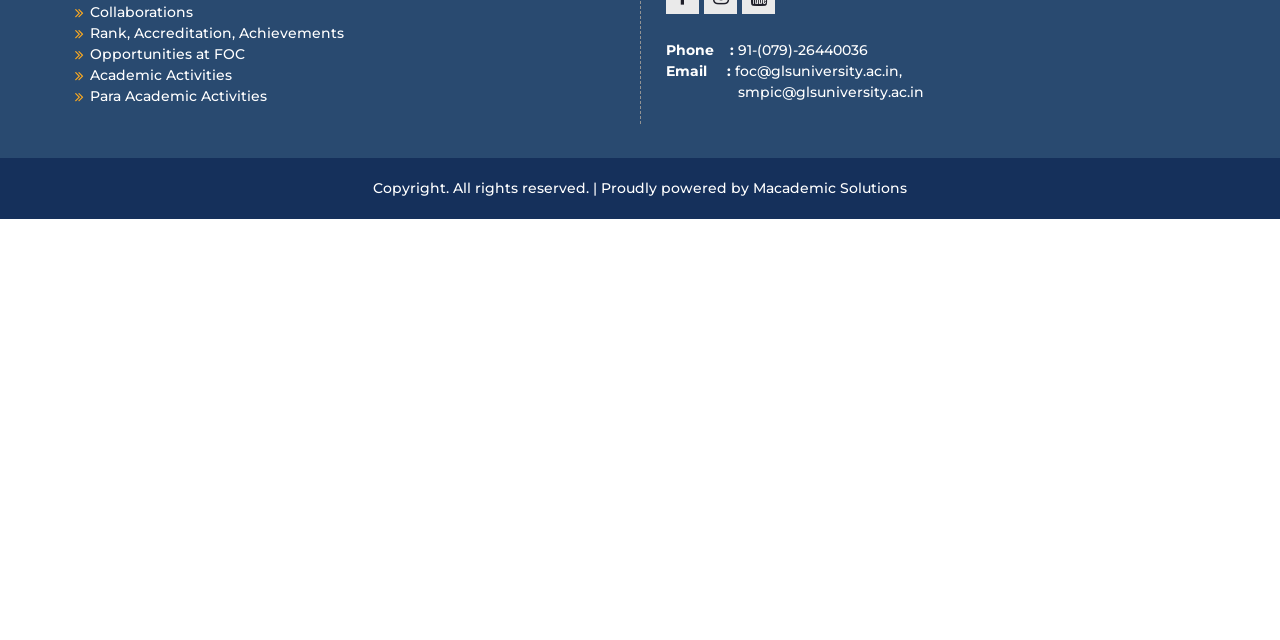Bounding box coordinates are specified in the format (top-left x, top-left y, bottom-right x, bottom-right y). All values are floating point numbers bounded between 0 and 1. Please provide the bounding box coordinate of the region this sentence describes: Collaborations

[0.07, 0.005, 0.151, 0.033]